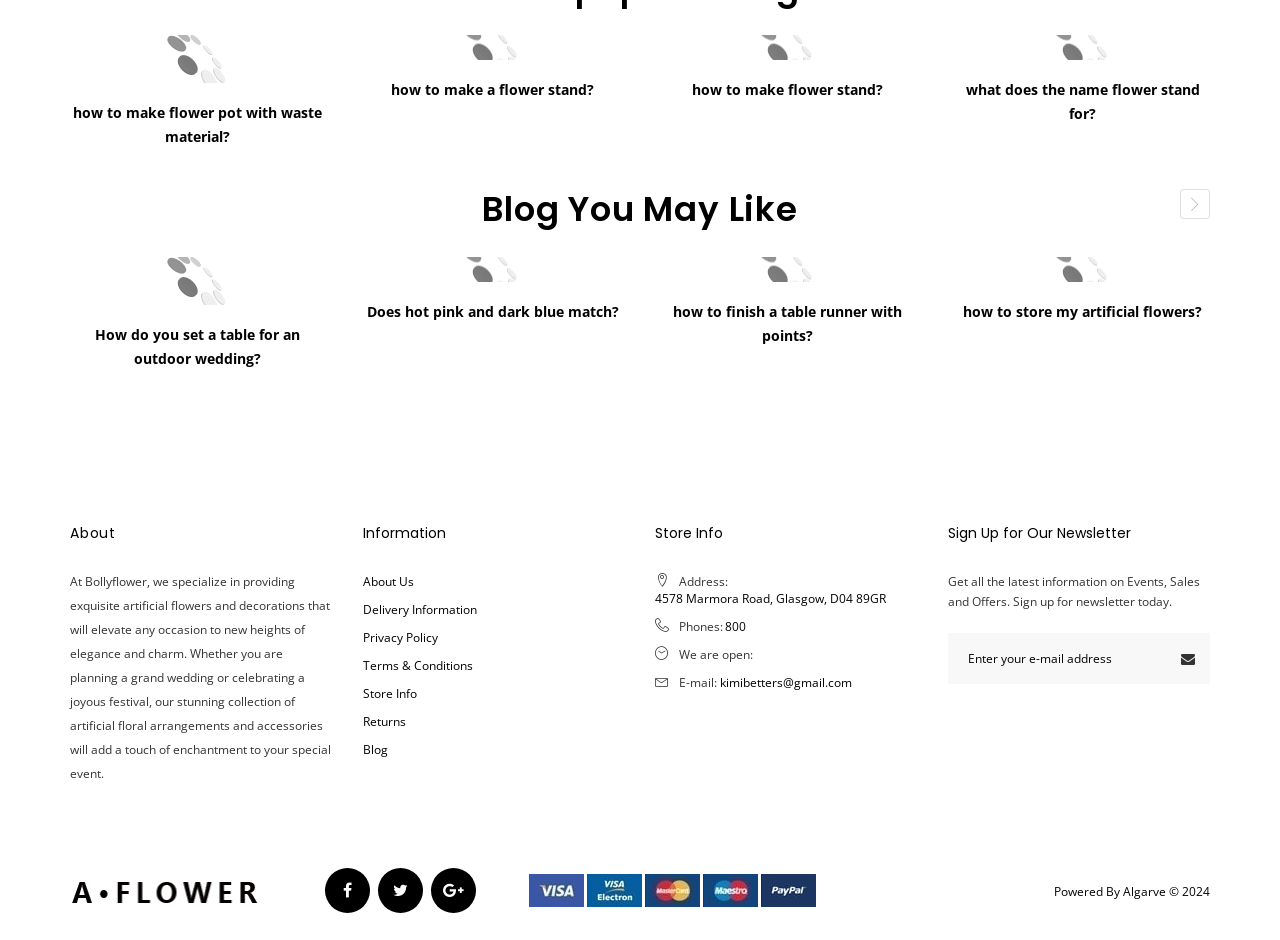Please reply to the following question using a single word or phrase: 
What is the name of the company?

Bollyflower